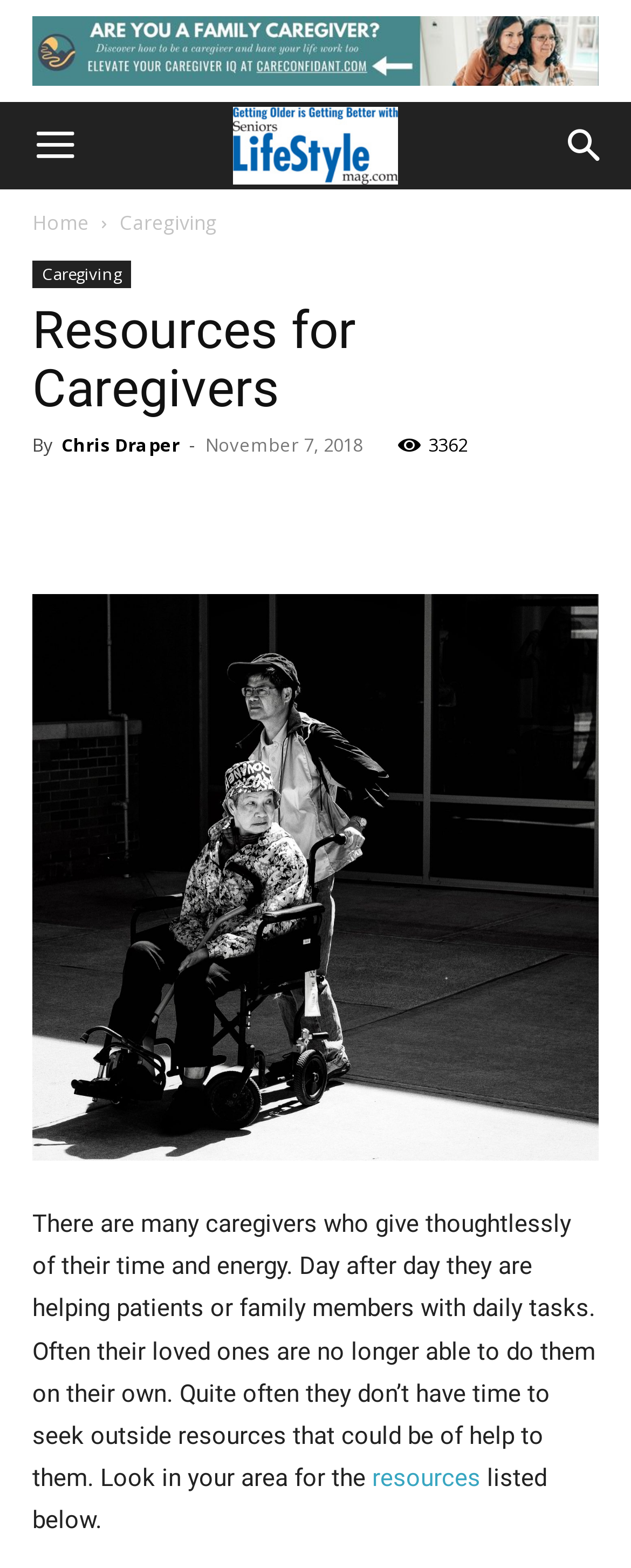Respond with a single word or short phrase to the following question: 
What is the image above the article about?

A caregiver helping a patient